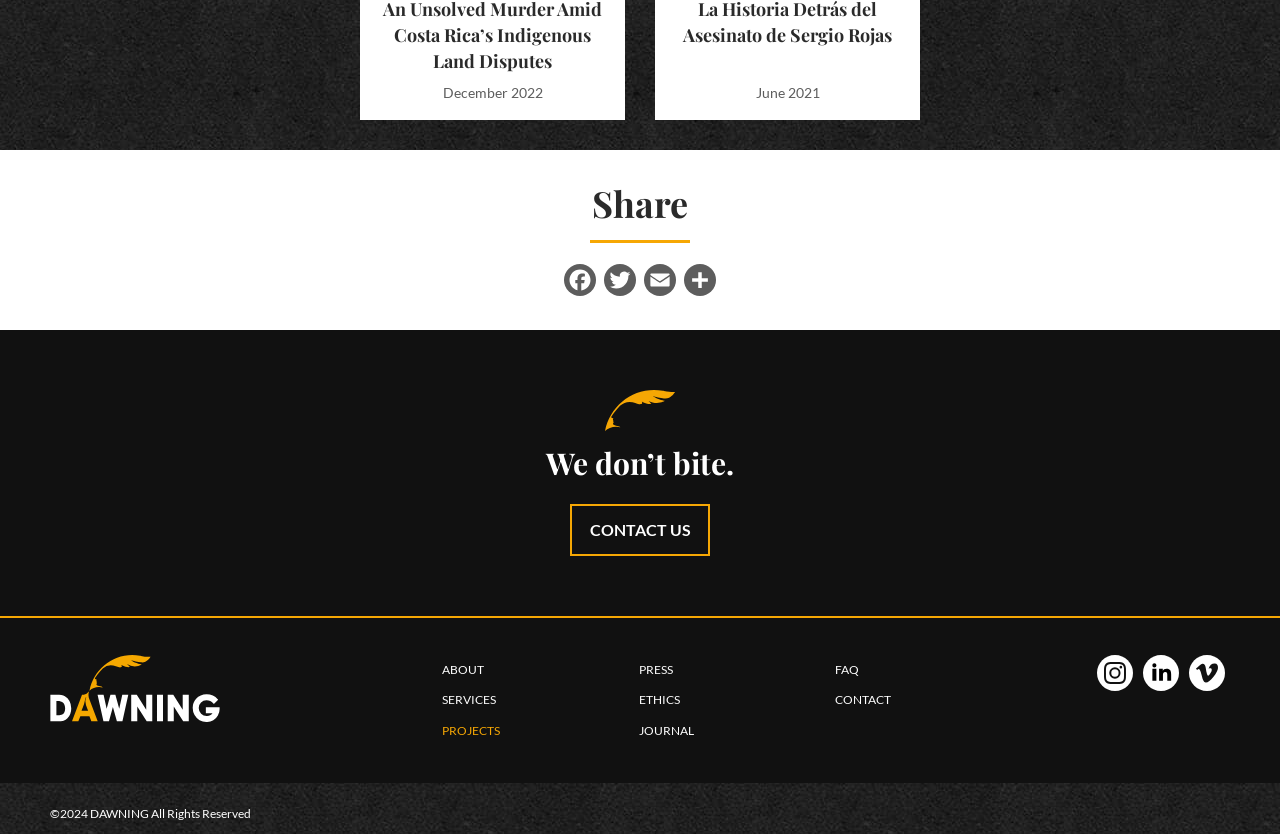Using the information in the image, give a comprehensive answer to the question: 
What is the purpose of the 'CONTACT US' link?

The 'CONTACT US' link is likely used to contact the company, as it is a common phrase used in websites to direct users to a contact page or form.